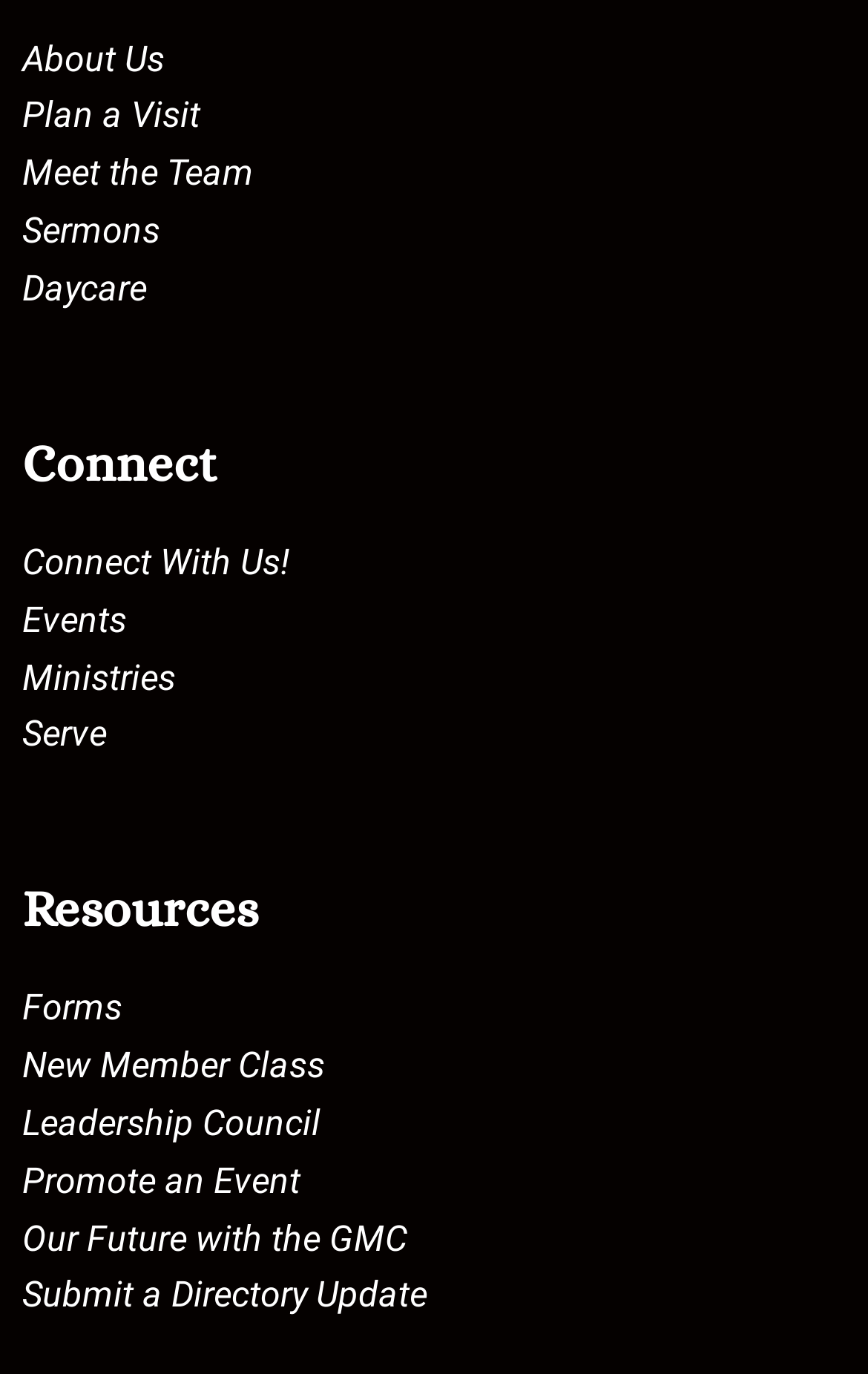Please locate the bounding box coordinates of the element that needs to be clicked to achieve the following instruction: "Learn about the church's team". The coordinates should be four float numbers between 0 and 1, i.e., [left, top, right, bottom].

[0.026, 0.106, 0.974, 0.148]